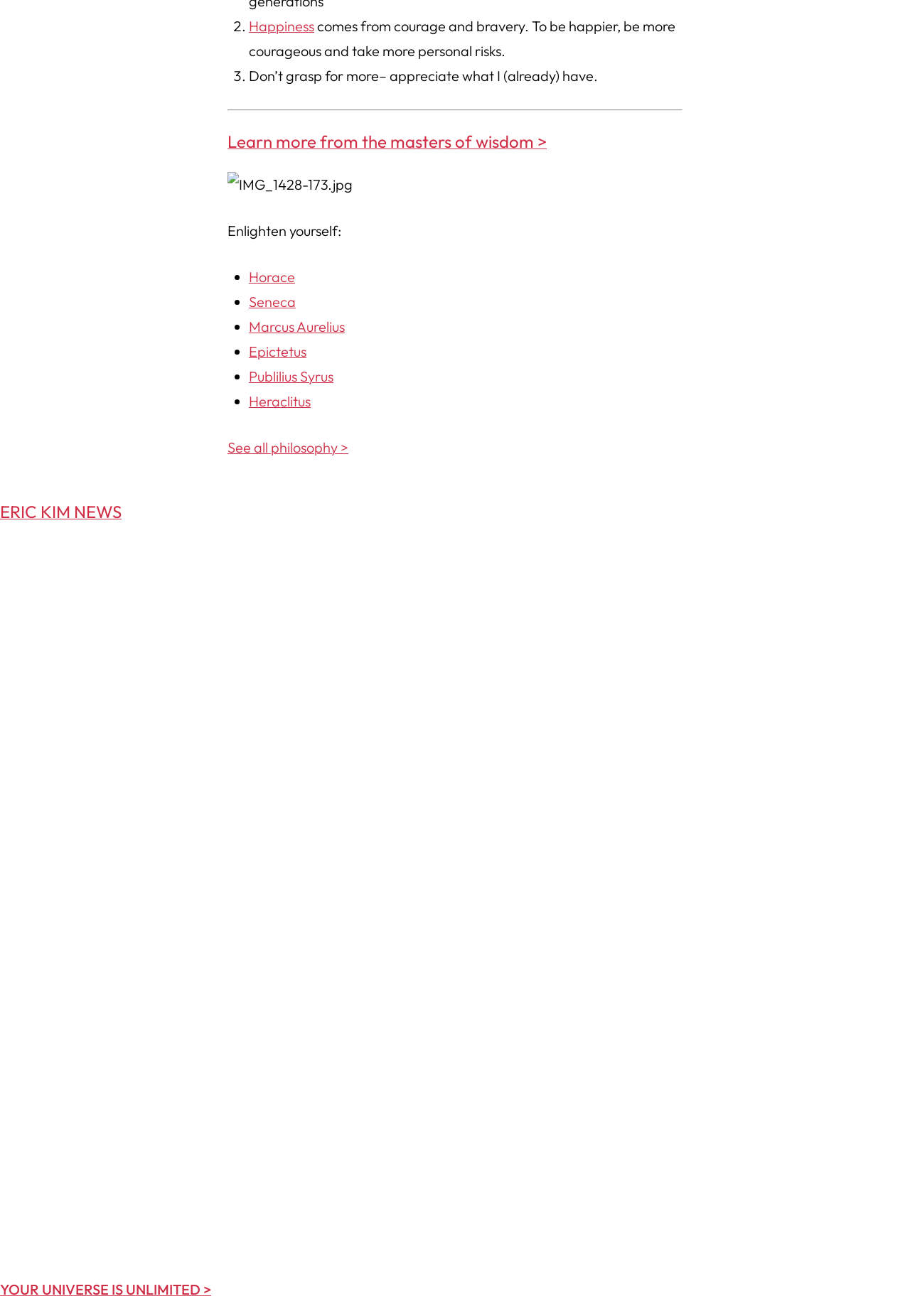What is the text above the separator?
Please look at the screenshot and answer in one word or a short phrase.

Happiness comes from courage